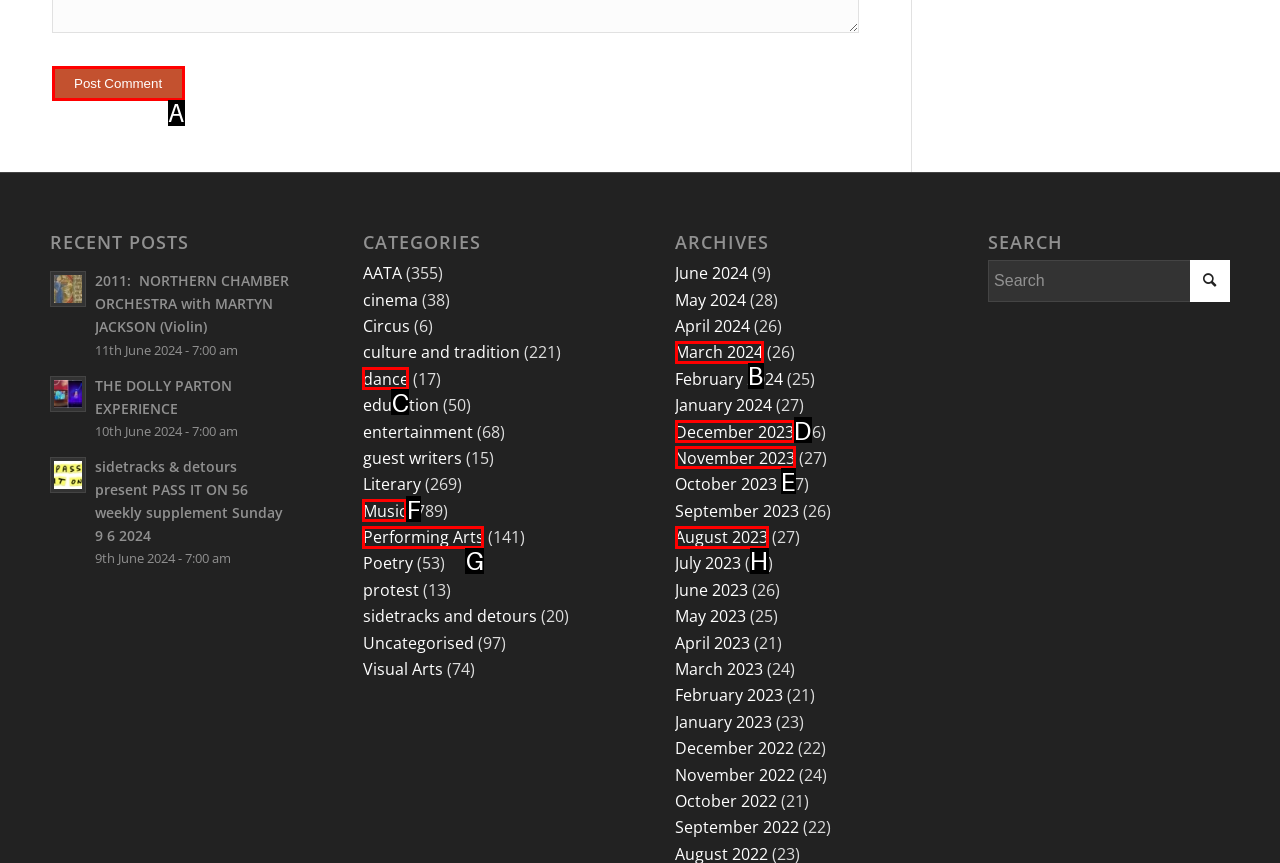Determine which HTML element I should select to execute the task: Post a comment
Reply with the corresponding option's letter from the given choices directly.

A